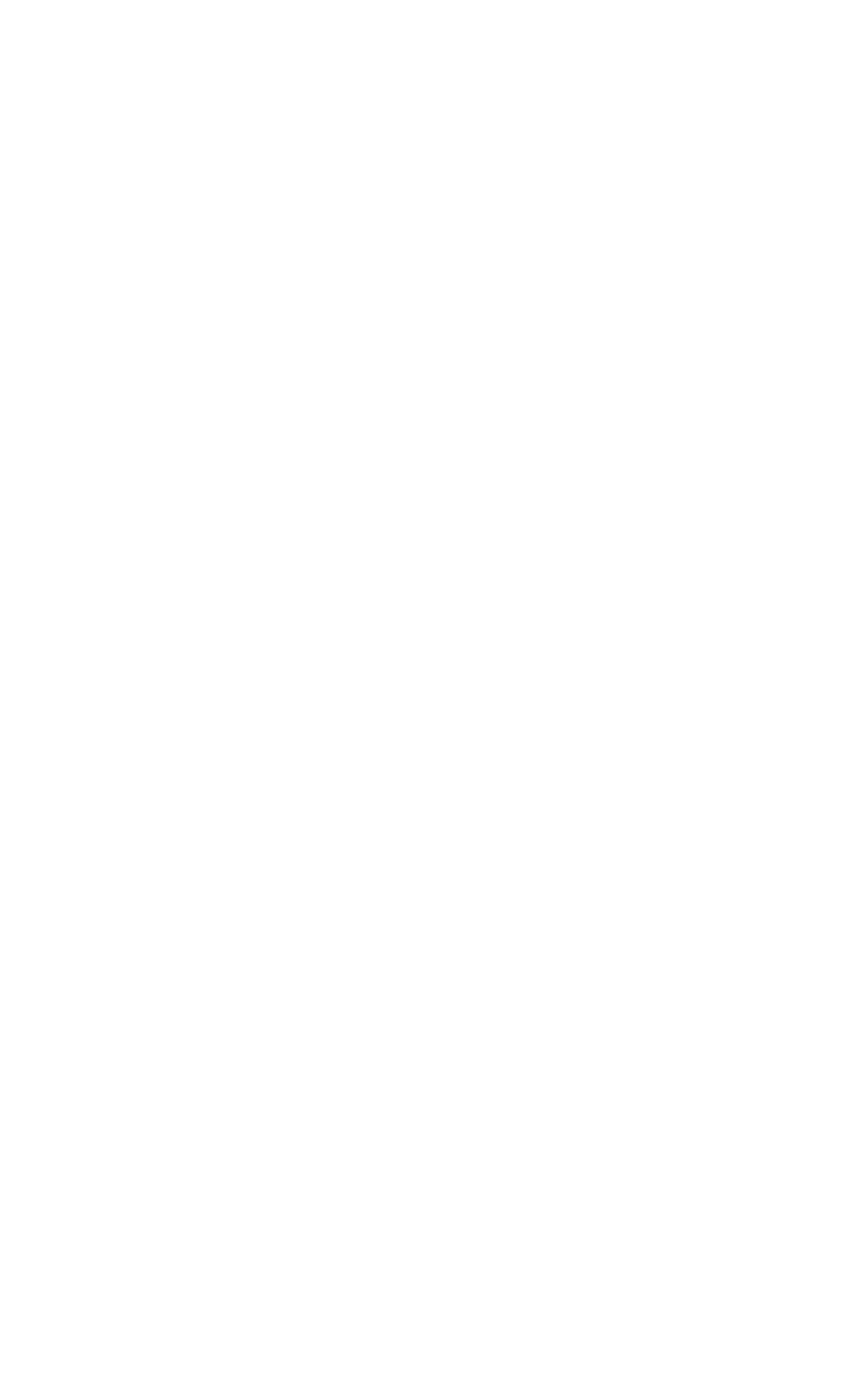Provide the bounding box coordinates, formatted as (top-left x, top-left y, bottom-right x, bottom-right y), with all values being floating point numbers between 0 and 1. Identify the bounding box of the UI element that matches the description: About Us

[0.05, 0.254, 0.191, 0.282]